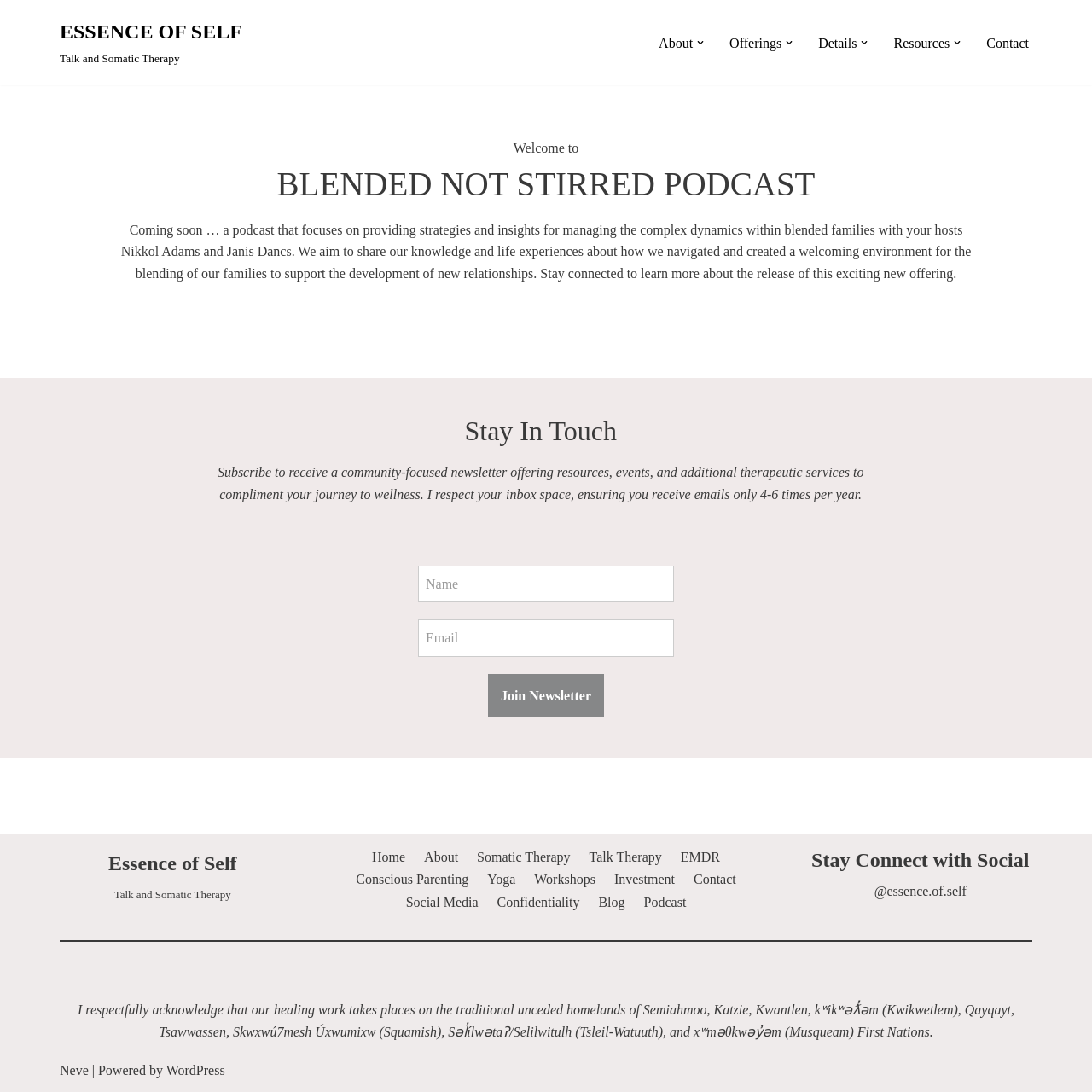Extract the bounding box coordinates of the UI element described by: "Skip to content". The coordinates should include four float numbers ranging from 0 to 1, e.g., [left, top, right, bottom].

[0.0, 0.025, 0.023, 0.041]